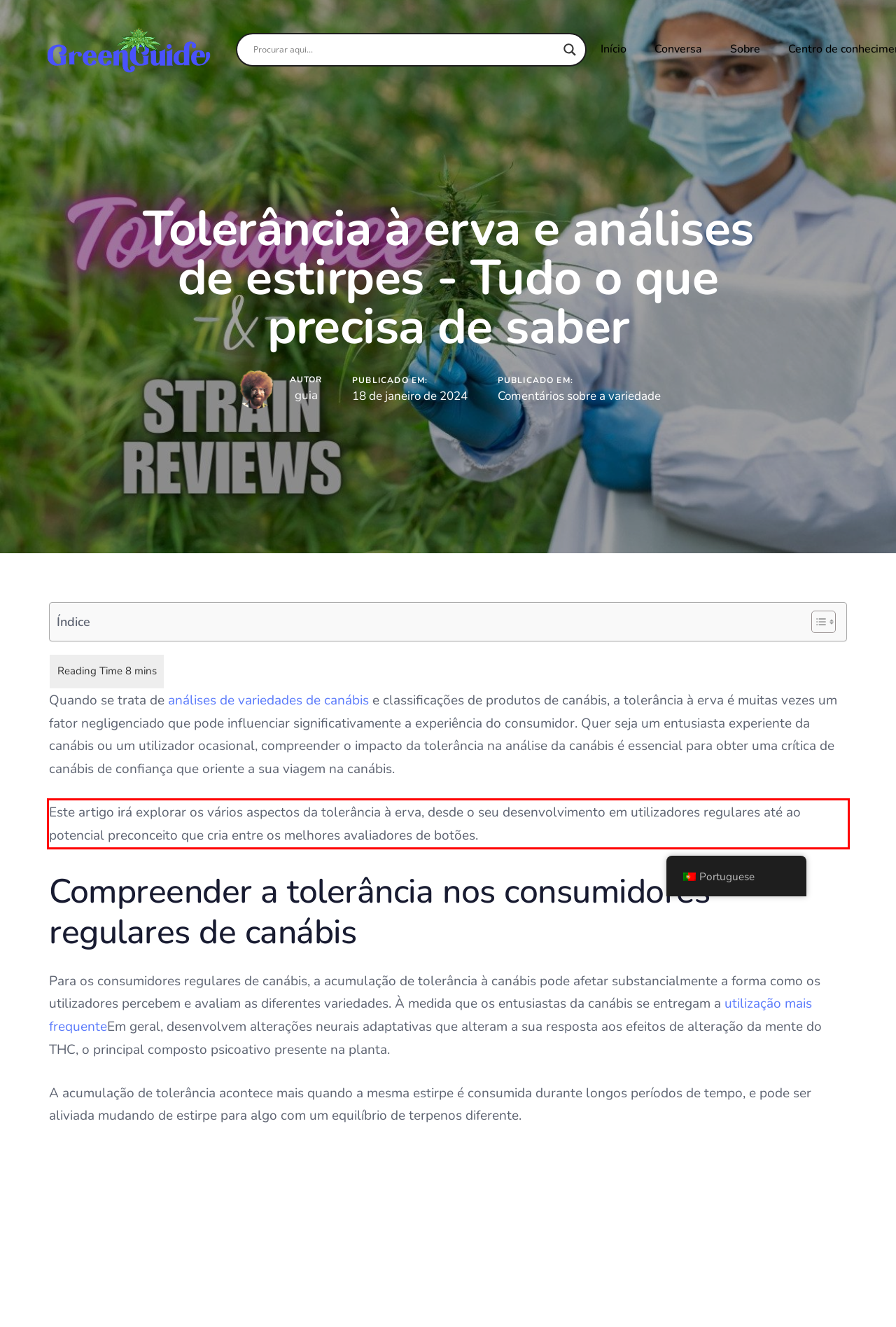You are provided with a screenshot of a webpage that includes a red bounding box. Extract and generate the text content found within the red bounding box.

Este artigo irá explorar os vários aspectos da tolerância à erva, desde o seu desenvolvimento em utilizadores regulares até ao potencial preconceito que cria entre os melhores avaliadores de botões.